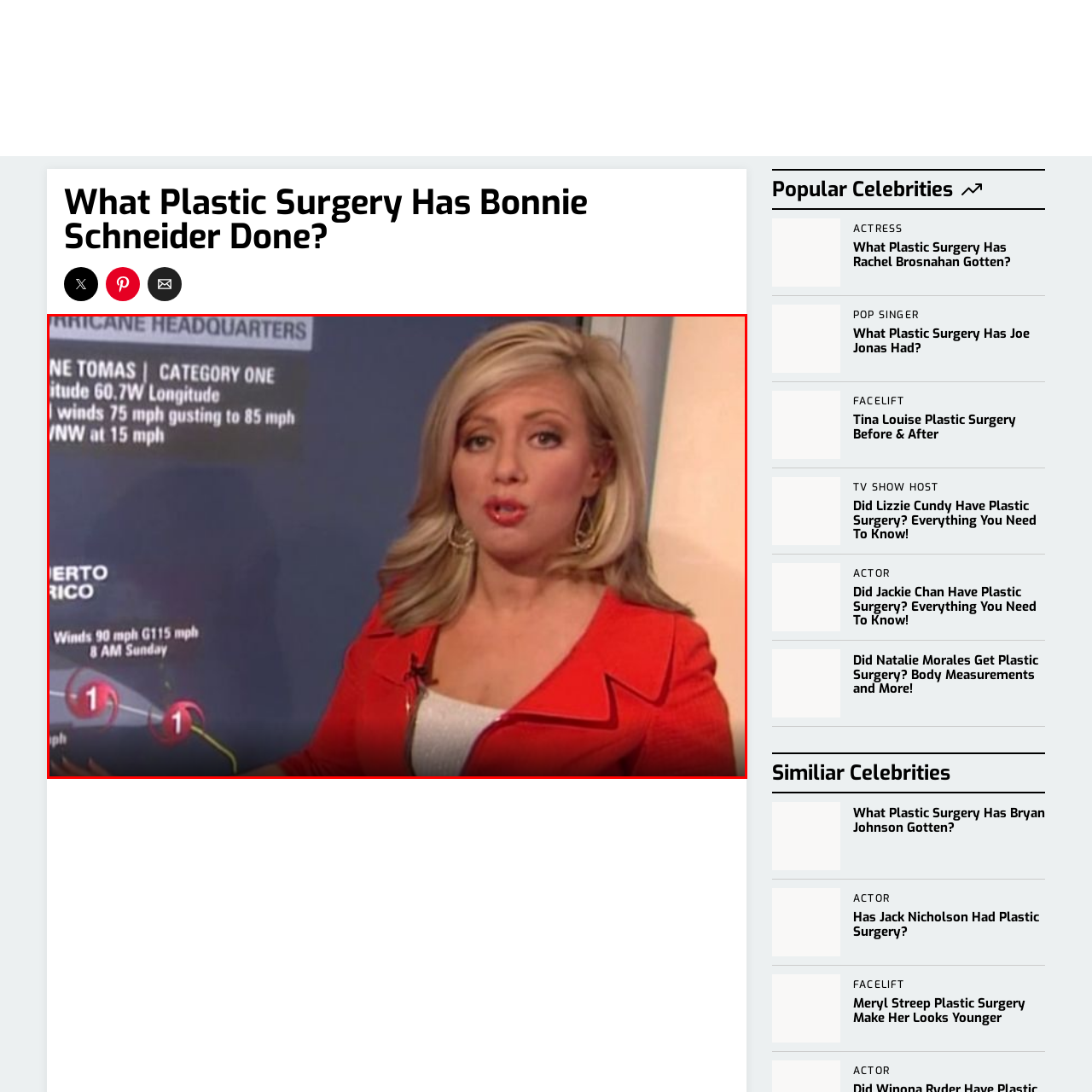Carefully analyze the image within the red boundary and describe it extensively.

In this image, a woman with blonde hair is presenting weather information, likely during a news broadcast. She is dressed in a vibrant orange jacket over a white top, exuding professionalism while discussing severe weather conditions. Behind her, a screen displays crucial data related to Hurricane Tomas, including its category and wind speeds. The details indicate that the storm is affecting an area, with specific statistics such as winds reaching 75 mph and gusts up to 85 mph. The presentation appears to be serious, emphasizing the importance of staying informed during severe weather events. This scenario highlights the role of news anchors in providing timely and essential information to the public.